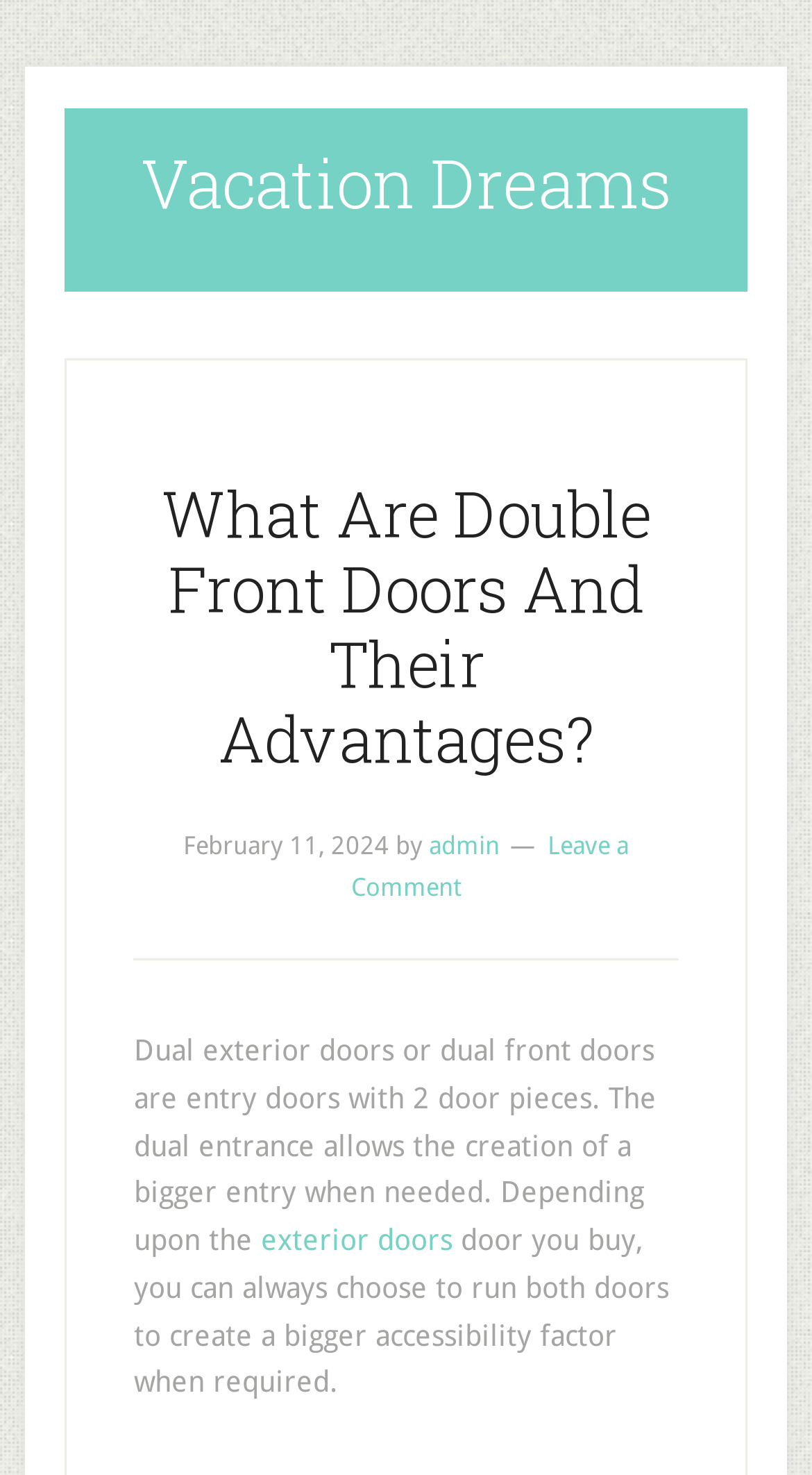Who is the author of the article?
Using the visual information, respond with a single word or phrase.

admin